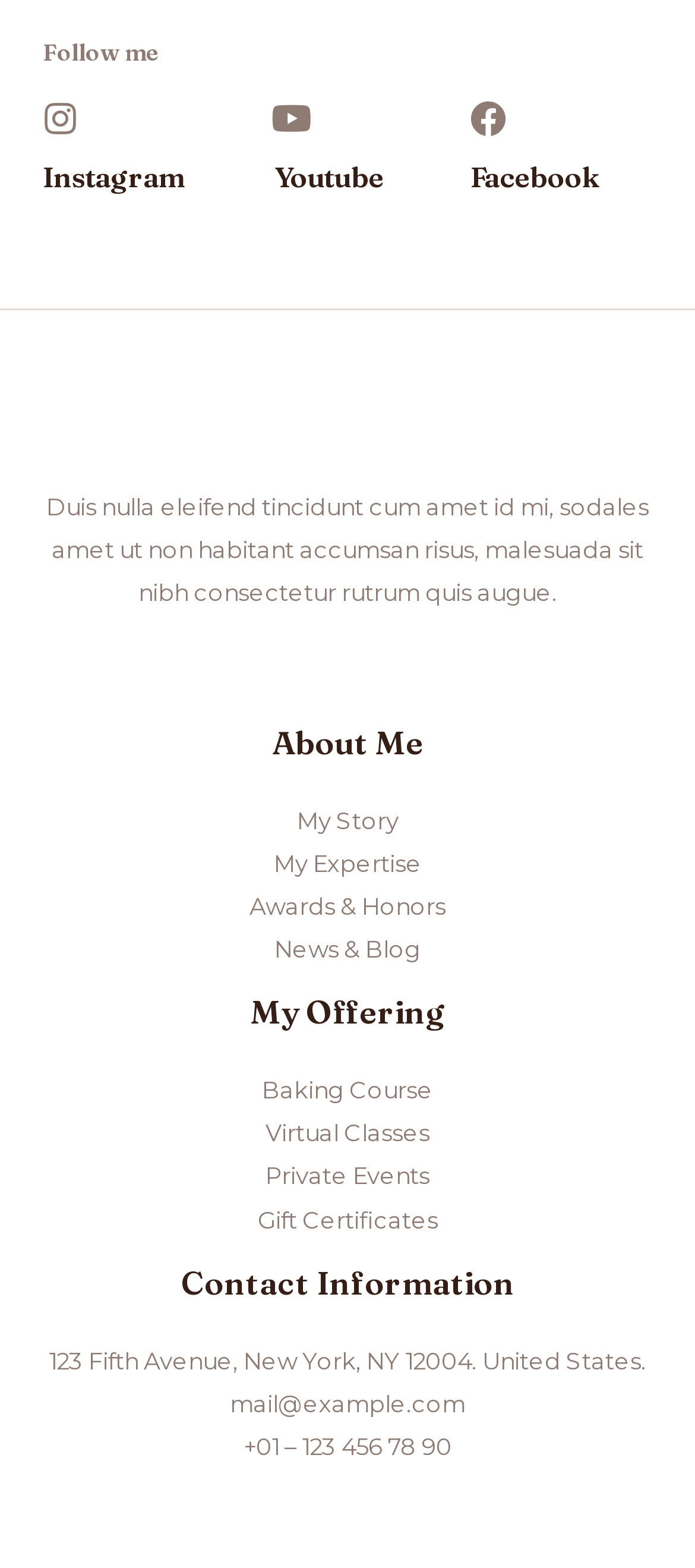Based on the element description Awards & Honors, identify the bounding box coordinates for the UI element. The coordinates should be in the format (top-left x, top-left y, bottom-right x, bottom-right y) and within the 0 to 1 range.

[0.359, 0.568, 0.641, 0.587]